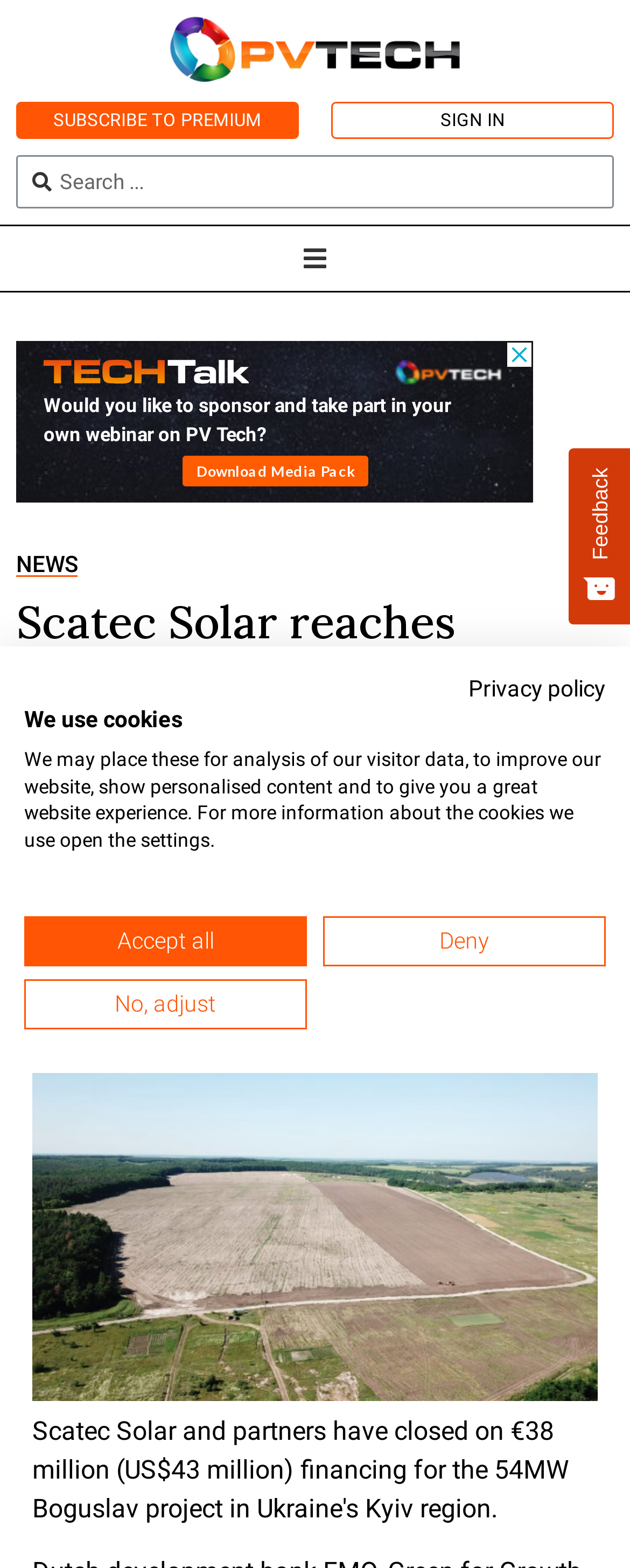Provide the bounding box coordinates of the UI element that matches the description: "Deny".

[0.513, 0.584, 0.962, 0.616]